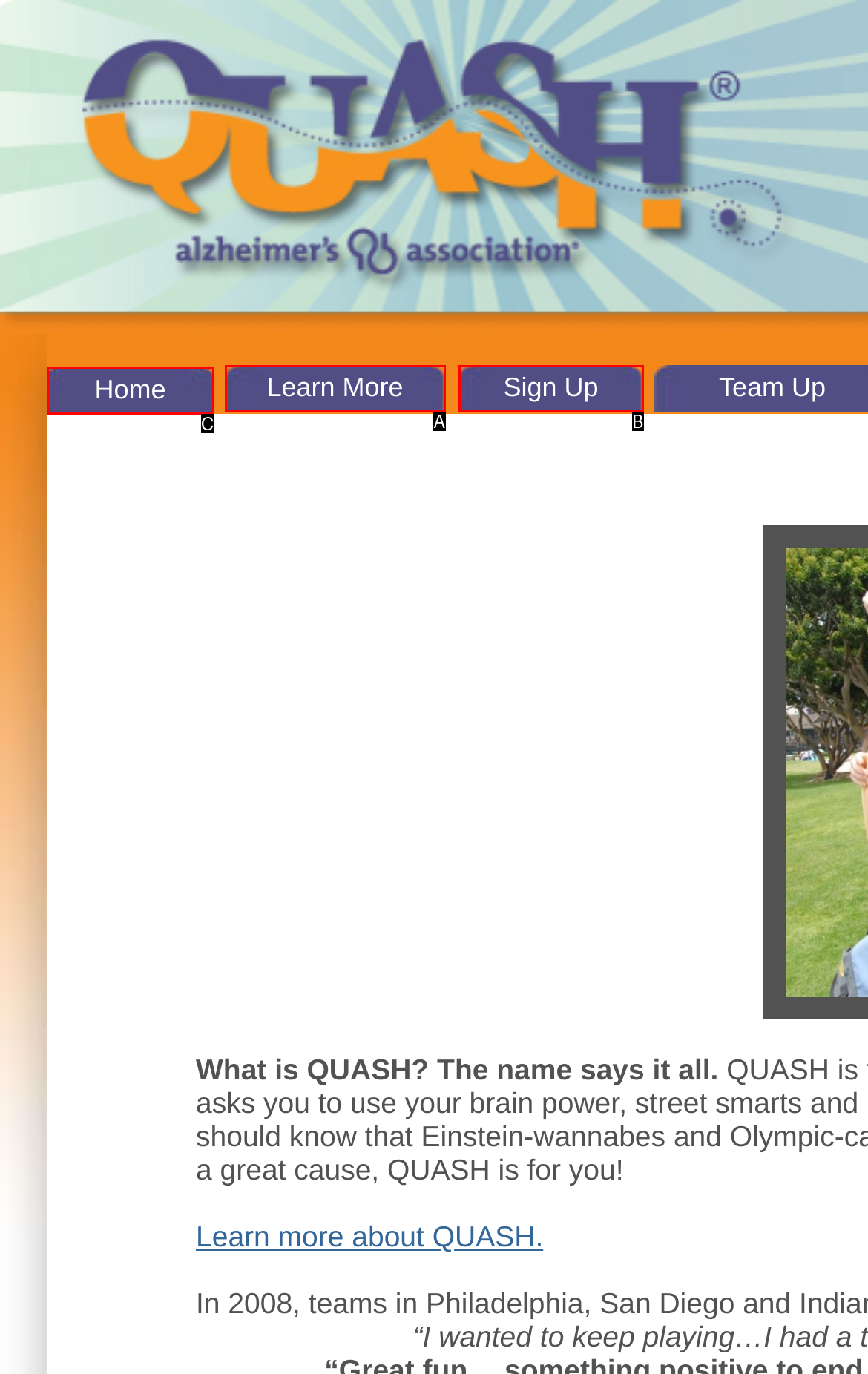Tell me which one HTML element best matches the description: Home Answer with the option's letter from the given choices directly.

C